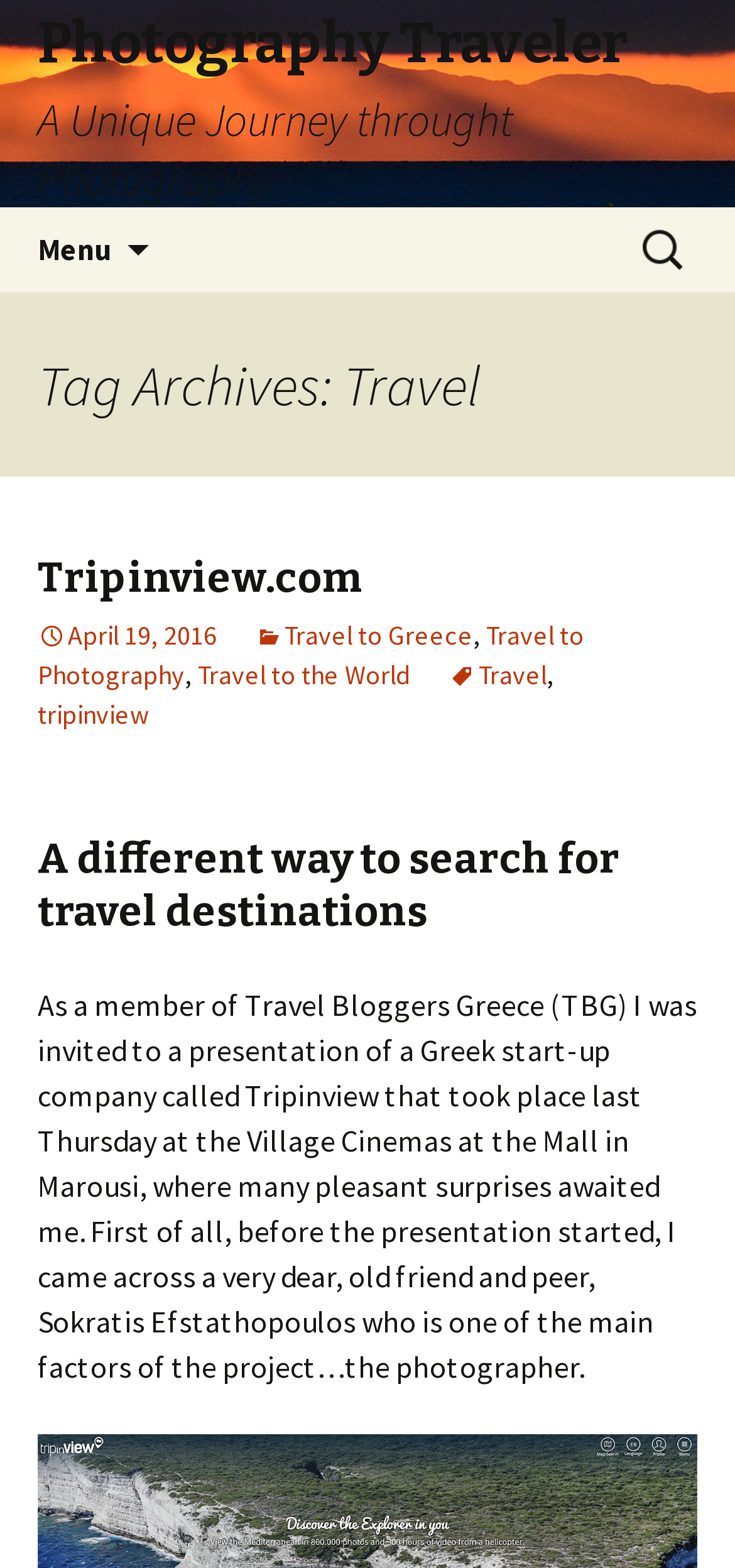What is the role of Sokratis Efstathopoulos? Based on the screenshot, please respond with a single word or phrase.

One of the main factors of the project